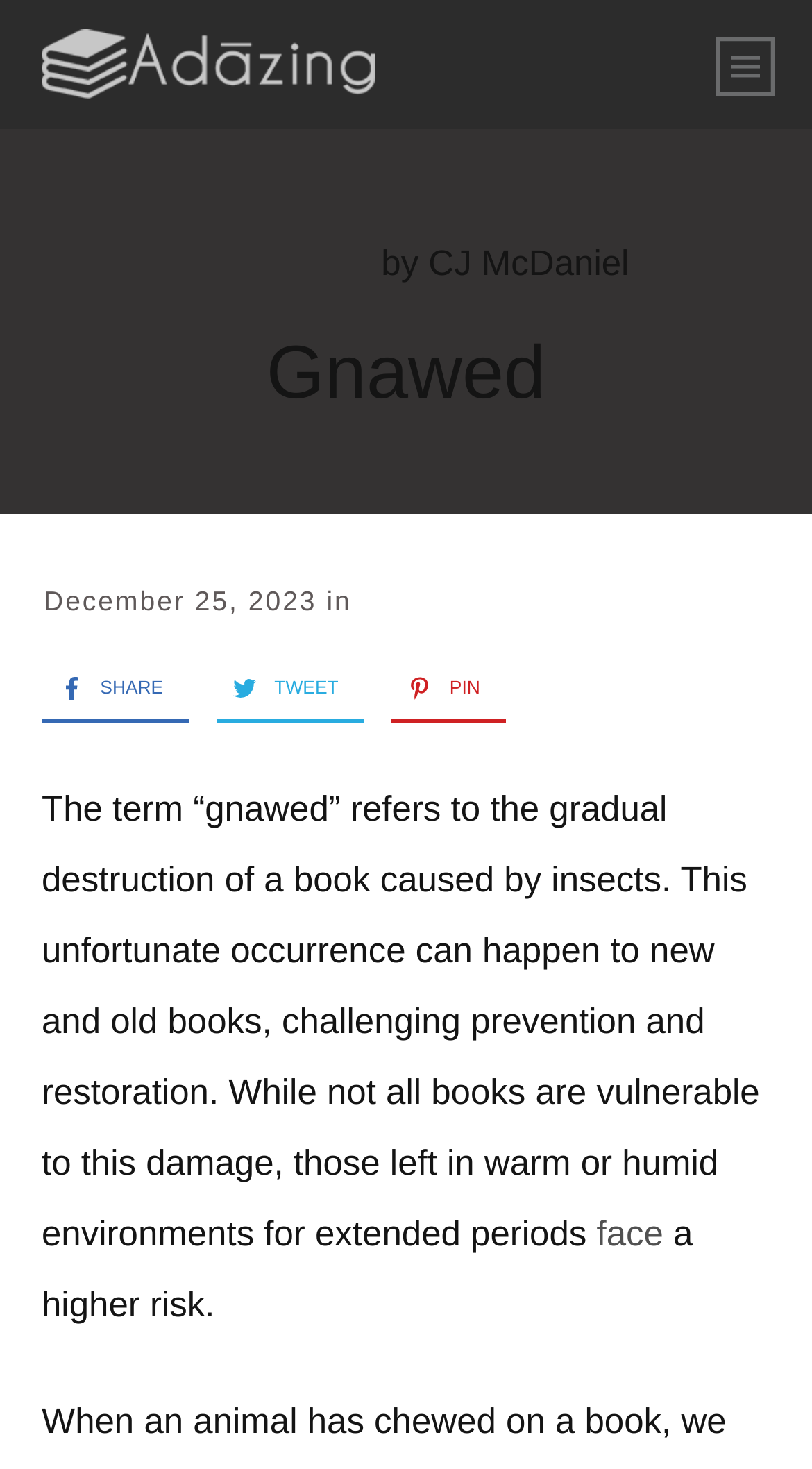Predict the bounding box coordinates of the UI element that matches this description: "Pin 0". The coordinates should be in the format [left, top, right, bottom] with each value between 0 and 1.

[0.482, 0.449, 0.591, 0.489]